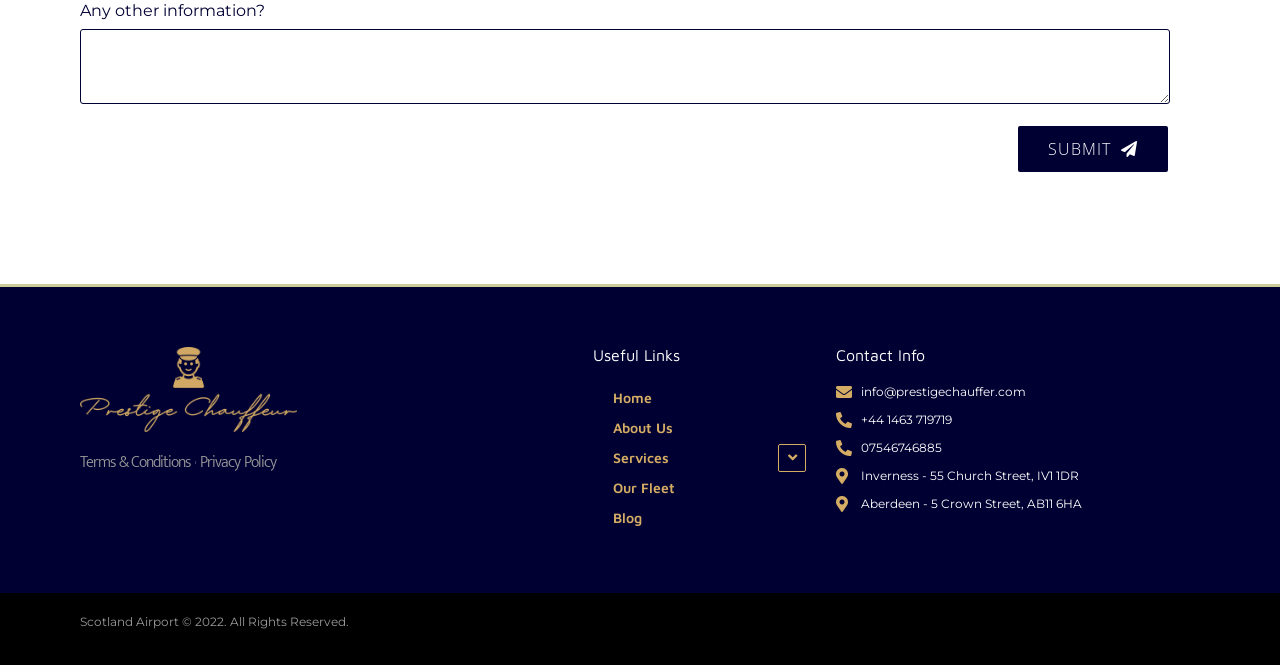What is the copyright year?
Using the image provided, answer with just one word or phrase.

2022